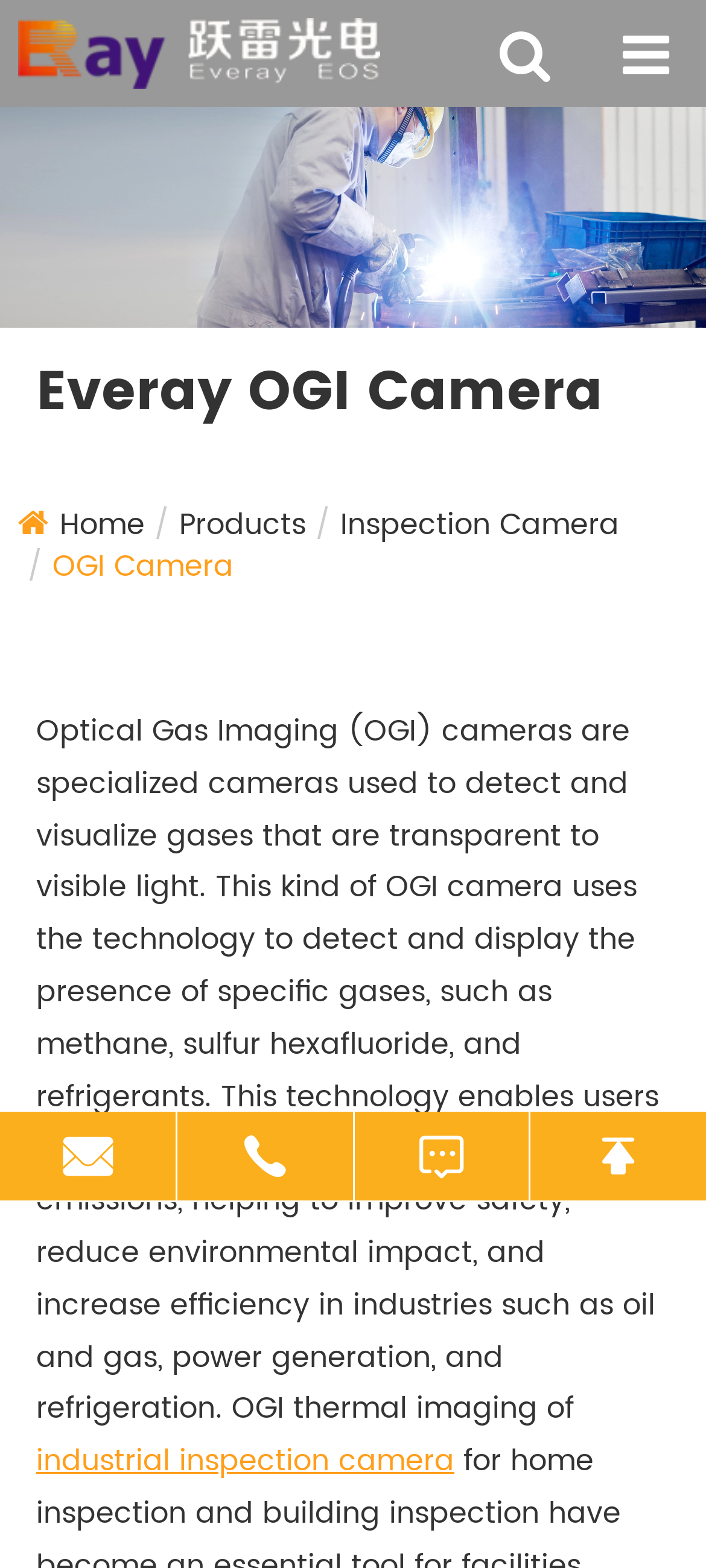Please determine the heading text of this webpage.

Everay OGI Camera